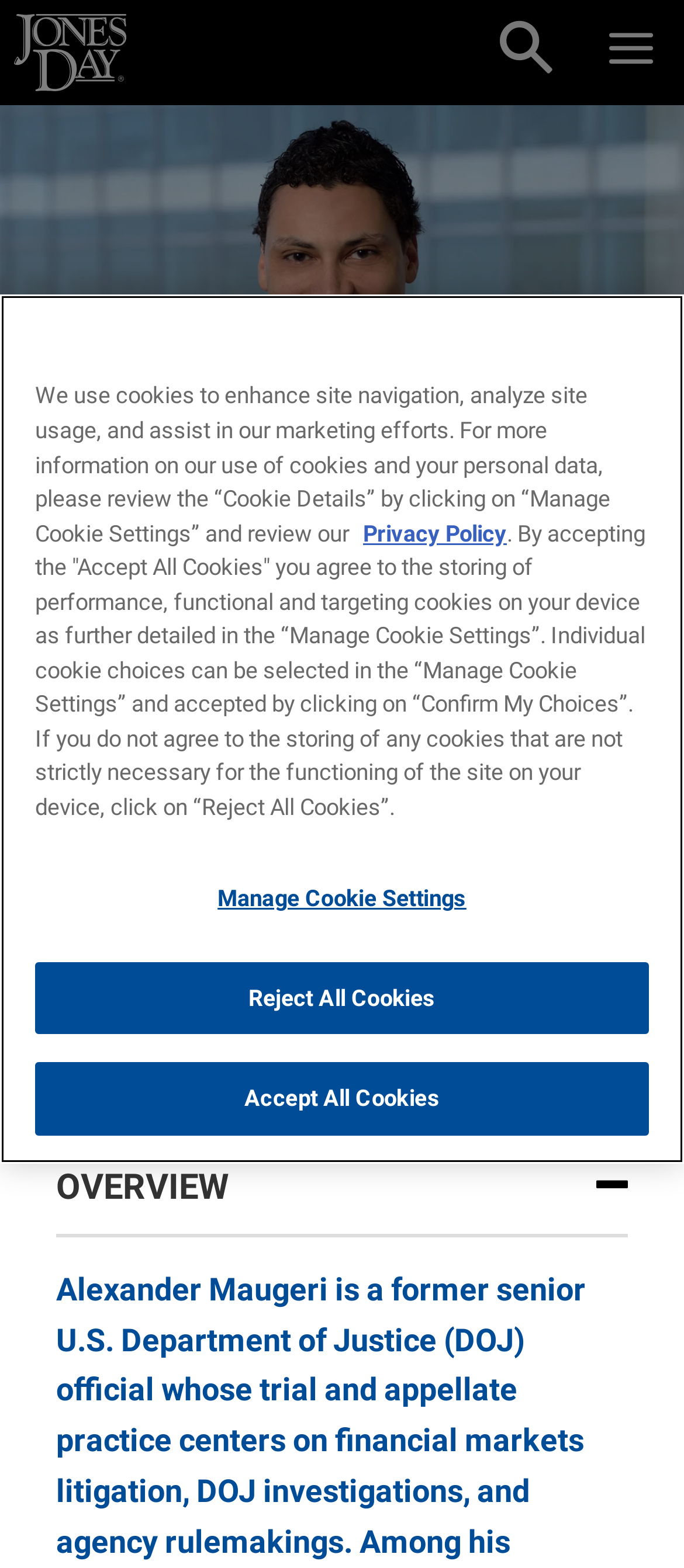Please specify the bounding box coordinates of the area that should be clicked to accomplish the following instruction: "Click the Jones Day link". The coordinates should consist of four float numbers between 0 and 1, i.e., [left, top, right, bottom].

[0.021, 0.009, 0.184, 0.058]